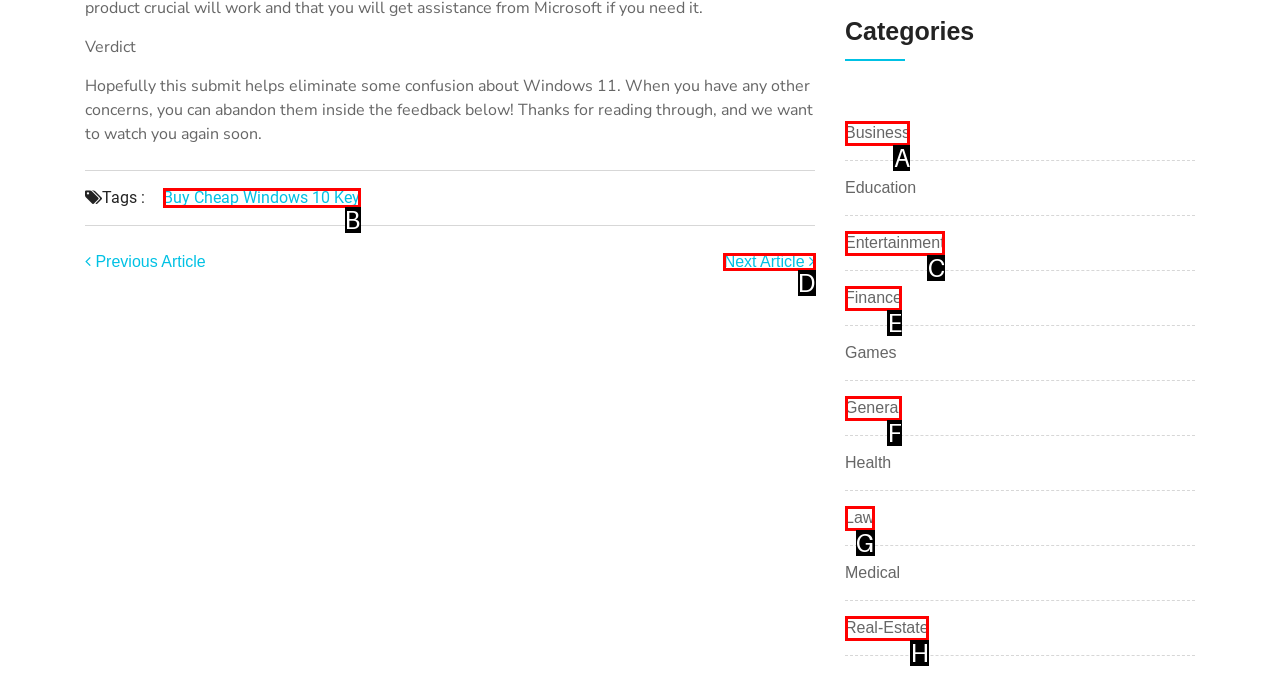Determine the HTML element that best matches this description: buy cheap windows 10 key from the given choices. Respond with the corresponding letter.

B